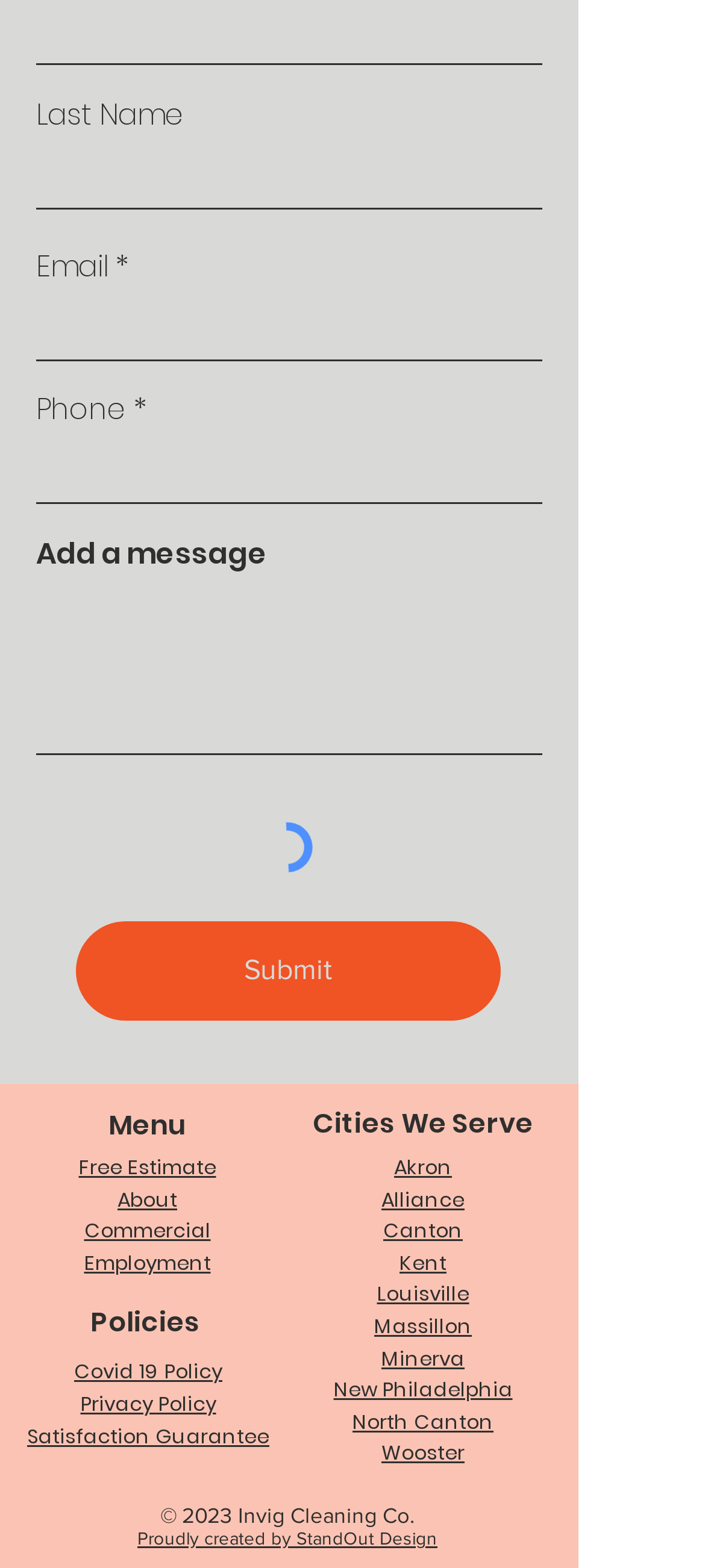Identify and provide the bounding box coordinates of the UI element described: "parent_node: Add a message". The coordinates should be formatted as [left, top, right, bottom], with each number being a float between 0 and 1.

[0.051, 0.37, 0.769, 0.482]